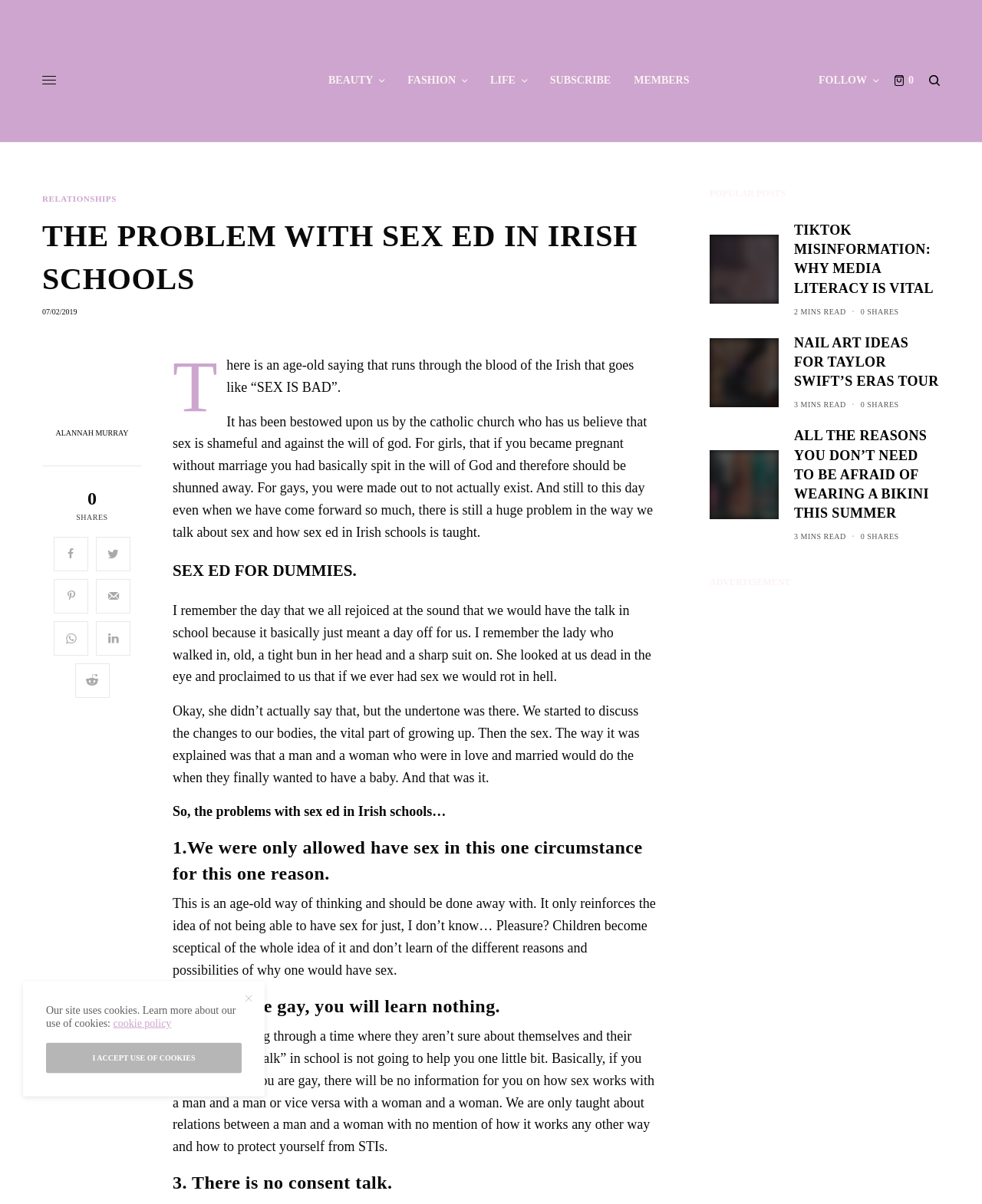Bounding box coordinates are given in the format (top-left x, top-left y, bottom-right x, bottom-right y). All values should be floating point numbers between 0 and 1. Provide the bounding box coordinate for the UI element described as: I accept use of cookies

[0.047, 0.866, 0.246, 0.891]